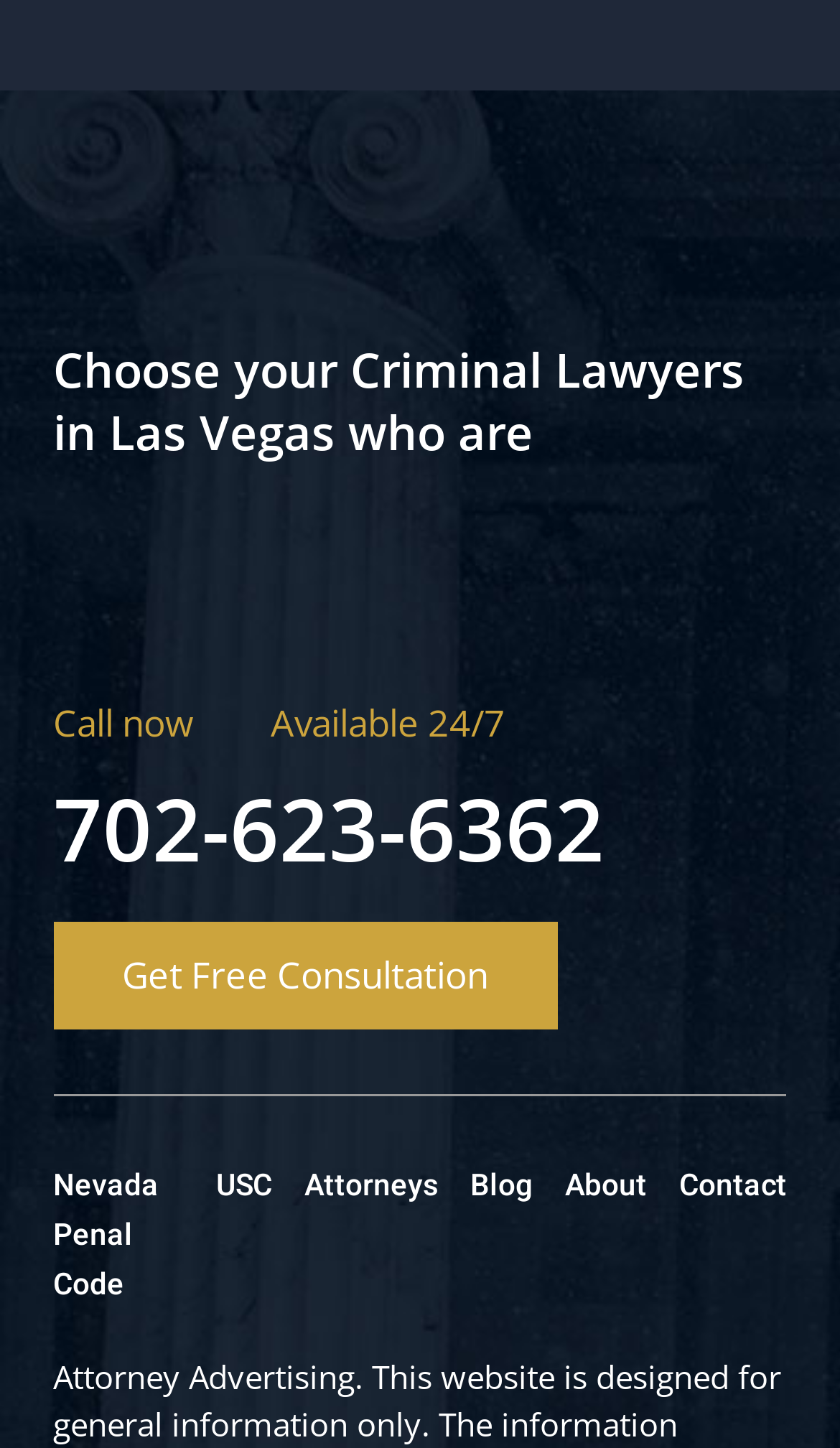Please analyze the image and give a detailed answer to the question:
What is the phone number to call for consultation?

The webpage has a link with the phone number '702-623-6362' which is likely to be the number to call for consultation.